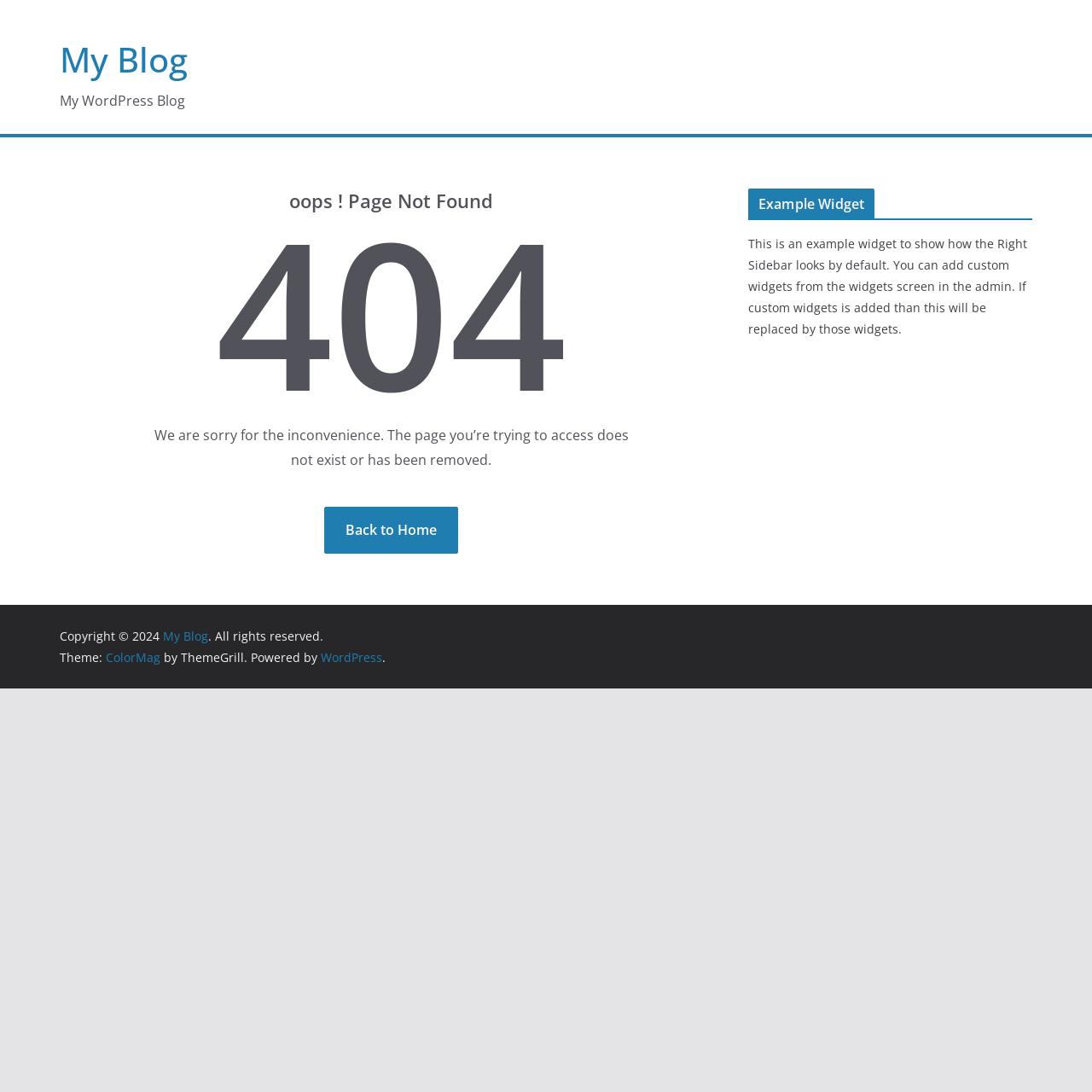What is the purpose of the example widget?
Give a one-word or short phrase answer based on the image.

To show the Right Sidebar